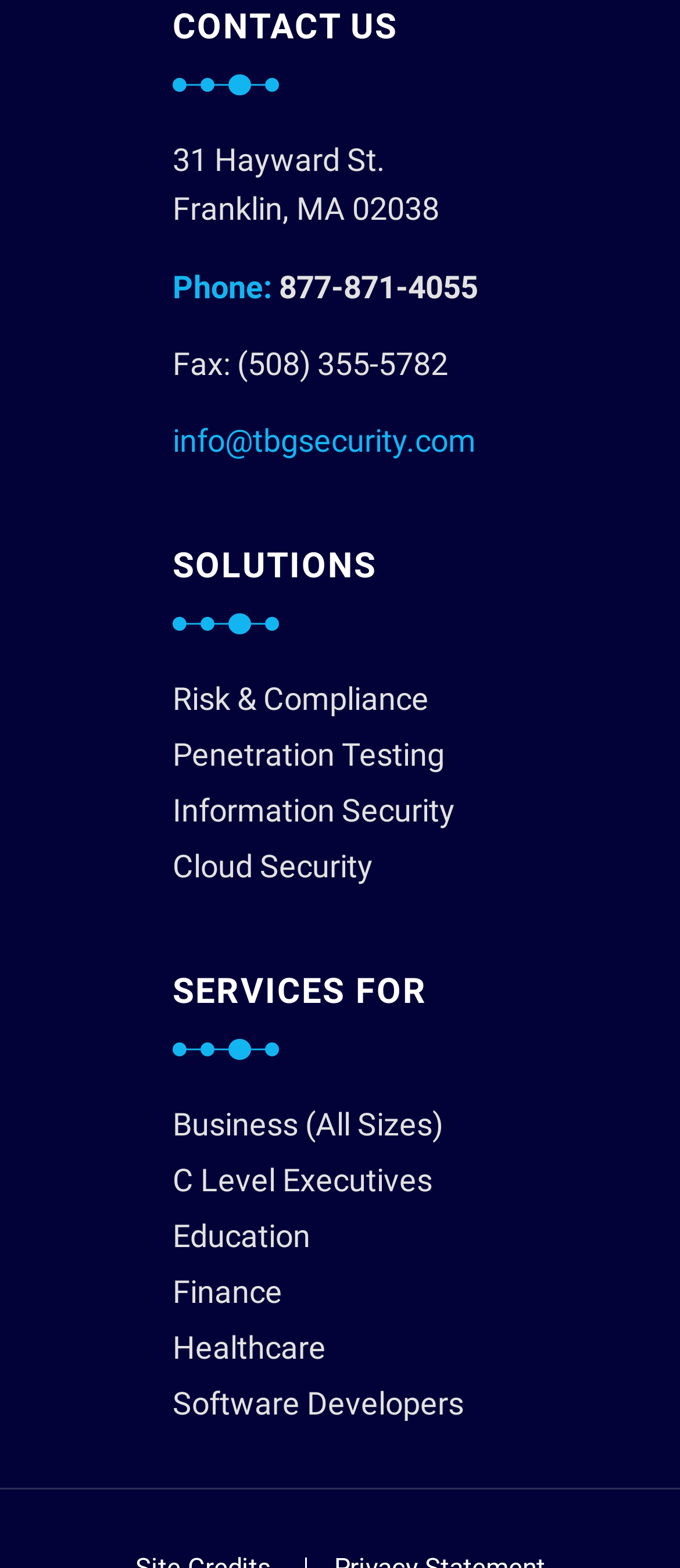What is the second solution offered by the company?
Provide an in-depth and detailed explanation in response to the question.

I looked at the link elements under the 'SOLUTIONS' heading and found that the second solution is 'Penetration Testing'.